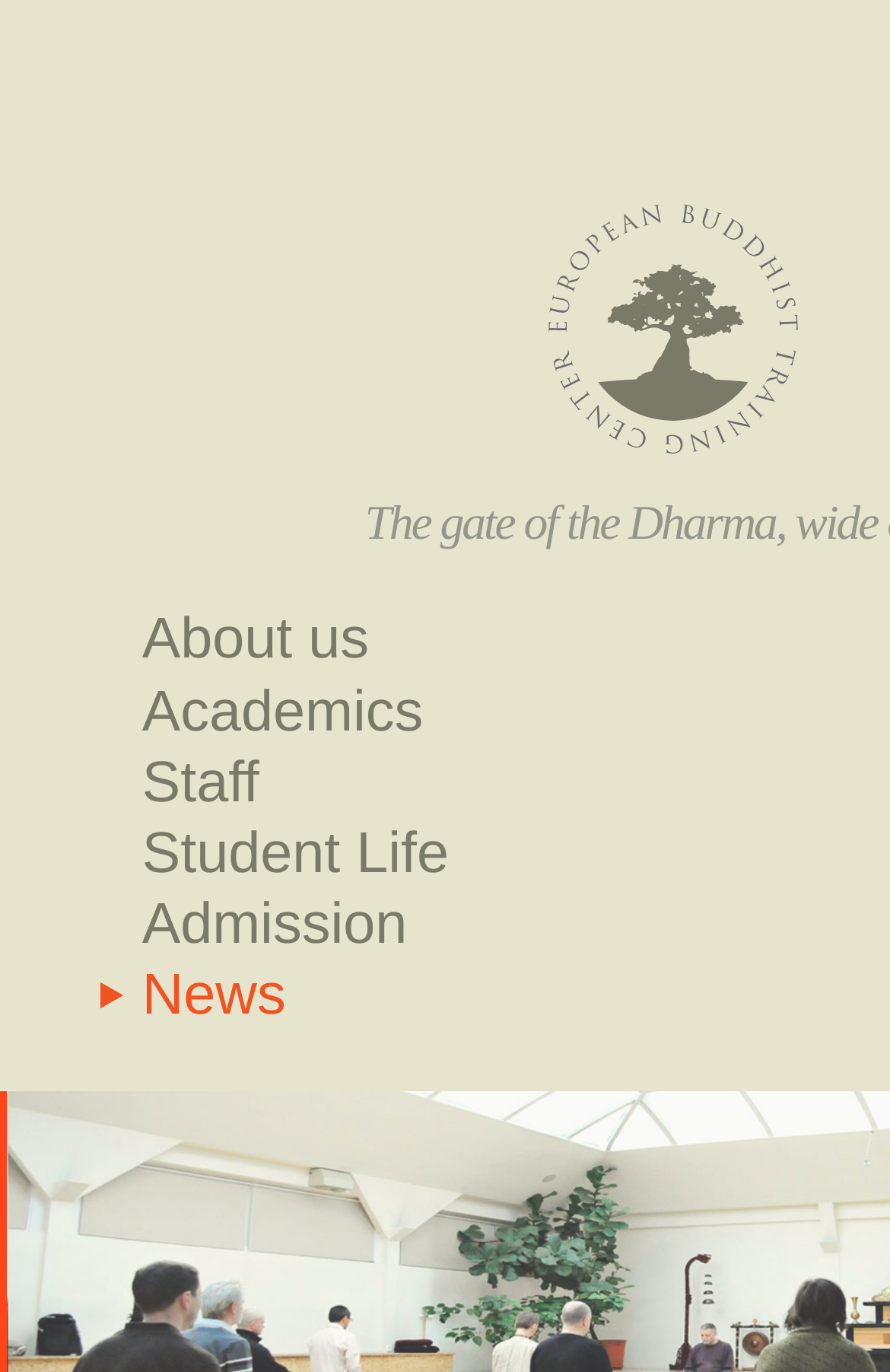What is the last navigation link?
Please provide a detailed answer to the question.

I looked at the list of navigation links on the left side of the webpage and found that the last one is 'News'.